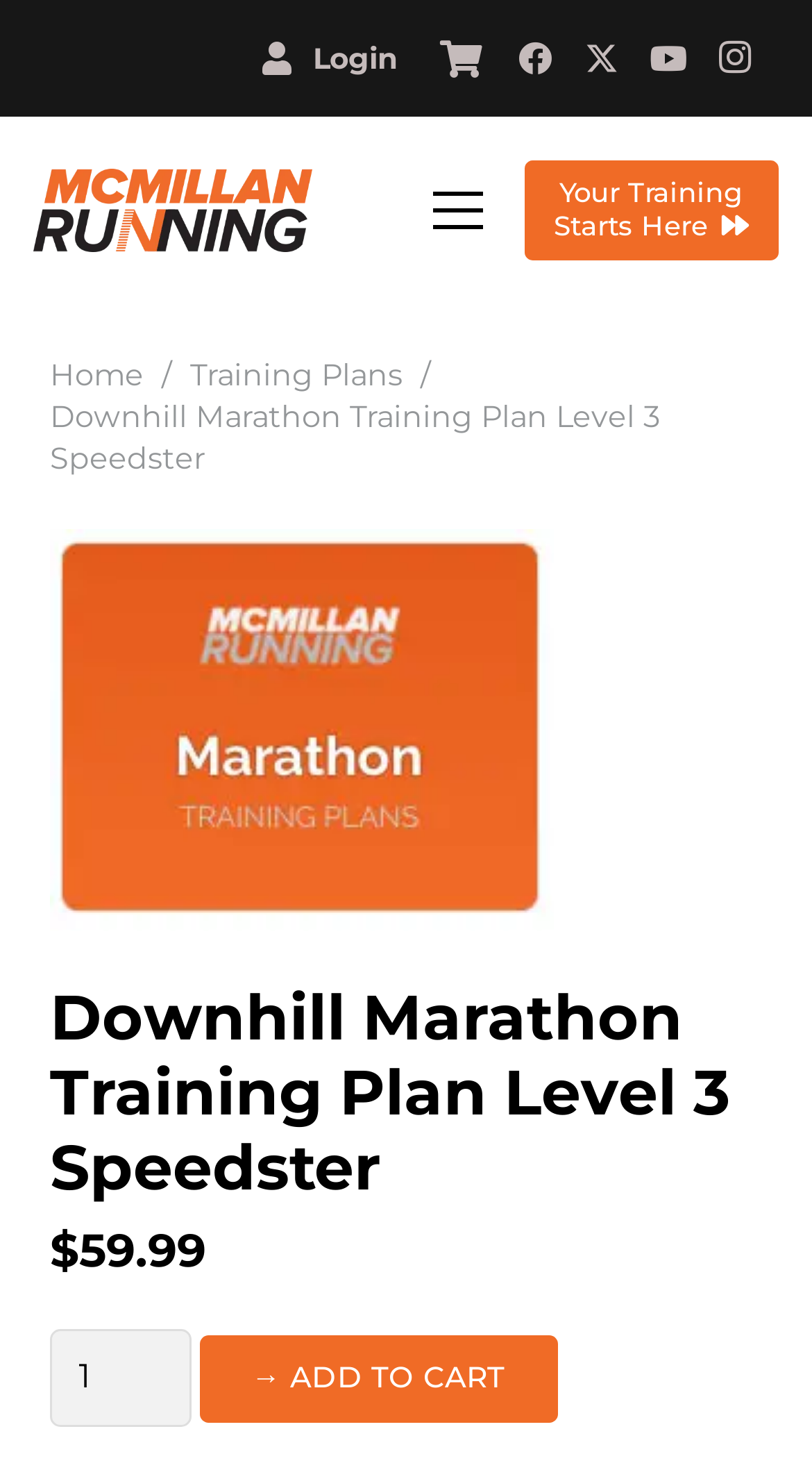Offer an in-depth caption of the entire webpage.

This webpage is about a downhill marathon training plan, specifically the Level 3 Speedster plan. At the top right corner, there are links to login, cart, and social media platforms such as Facebook, Twitter, YouTube, and Instagram. Below these links, there is a logo of McMillan Running, which is a link to the main website. 

To the right of the logo, there is a menu link. Below the menu link, there is a prominent call-to-action button that says "Your Training Starts Here" with an arrow icon. 

On the left side of the page, there is a navigation menu with links to Home, Training Plans, and the current page, which is the Downhill Marathon Training Plan Level 3 Speedster. The title of the plan is displayed in a large font, and below it, there is a description or an image that takes up most of the page. 

At the bottom of the page, there is a heading that repeats the title of the plan. Below the heading, there is a price displayed as $59.99. Next to the price, there is a quantity selector, and a button to add the product to the cart.